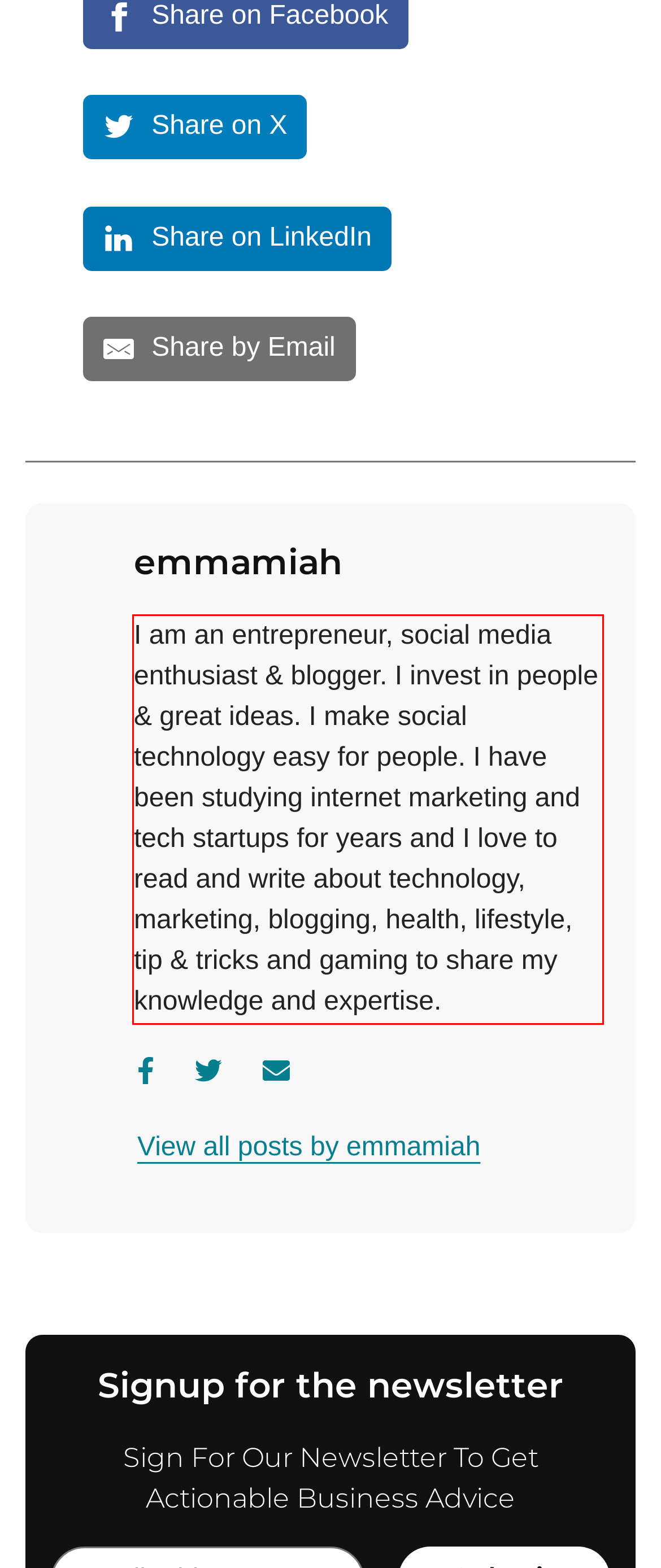Please extract the text content from the UI element enclosed by the red rectangle in the screenshot.

I am an entrepreneur, social media enthusiast & blogger. I invest in people & great ideas. I make social technology easy for people. I have been studying internet marketing and tech startups for years and I love to read and write about technology, marketing, blogging, health, lifestyle, tip & tricks and gaming to share my knowledge and expertise.